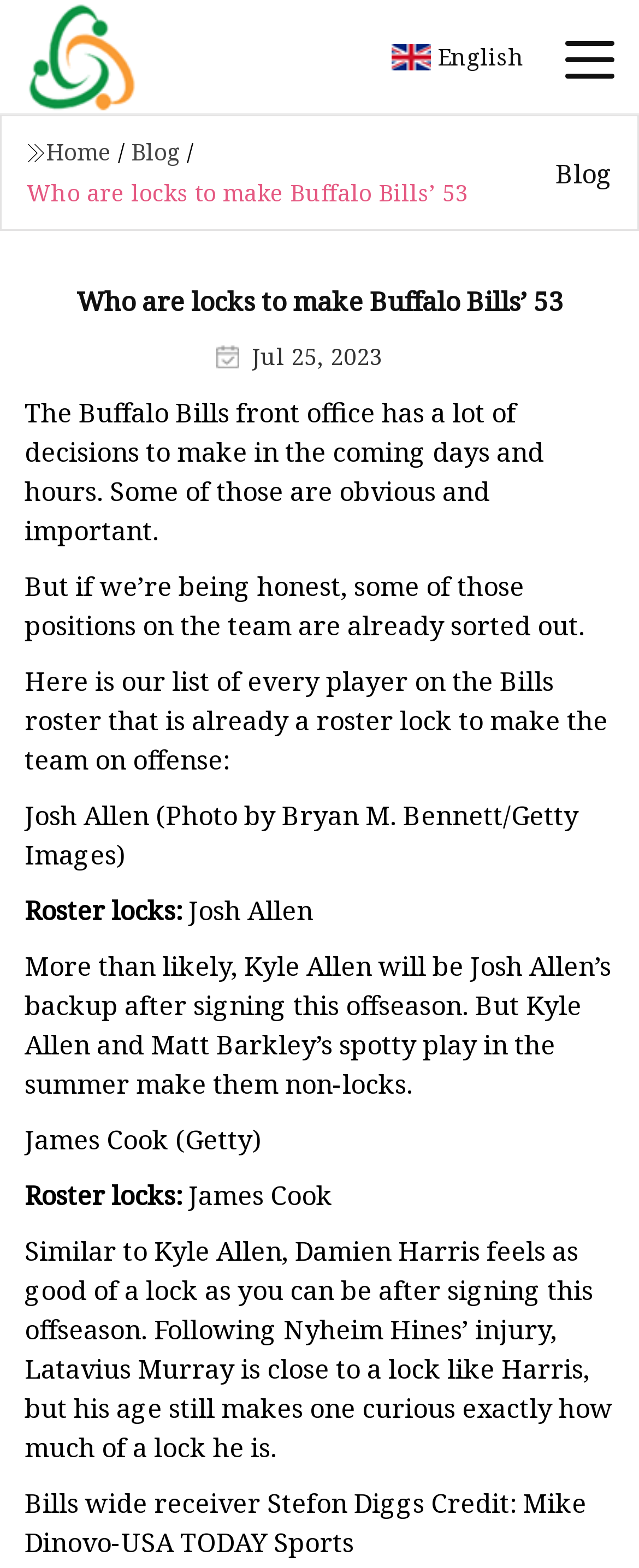Please extract the primary headline from the webpage.

Who are locks to make Buffalo Bills’ 53